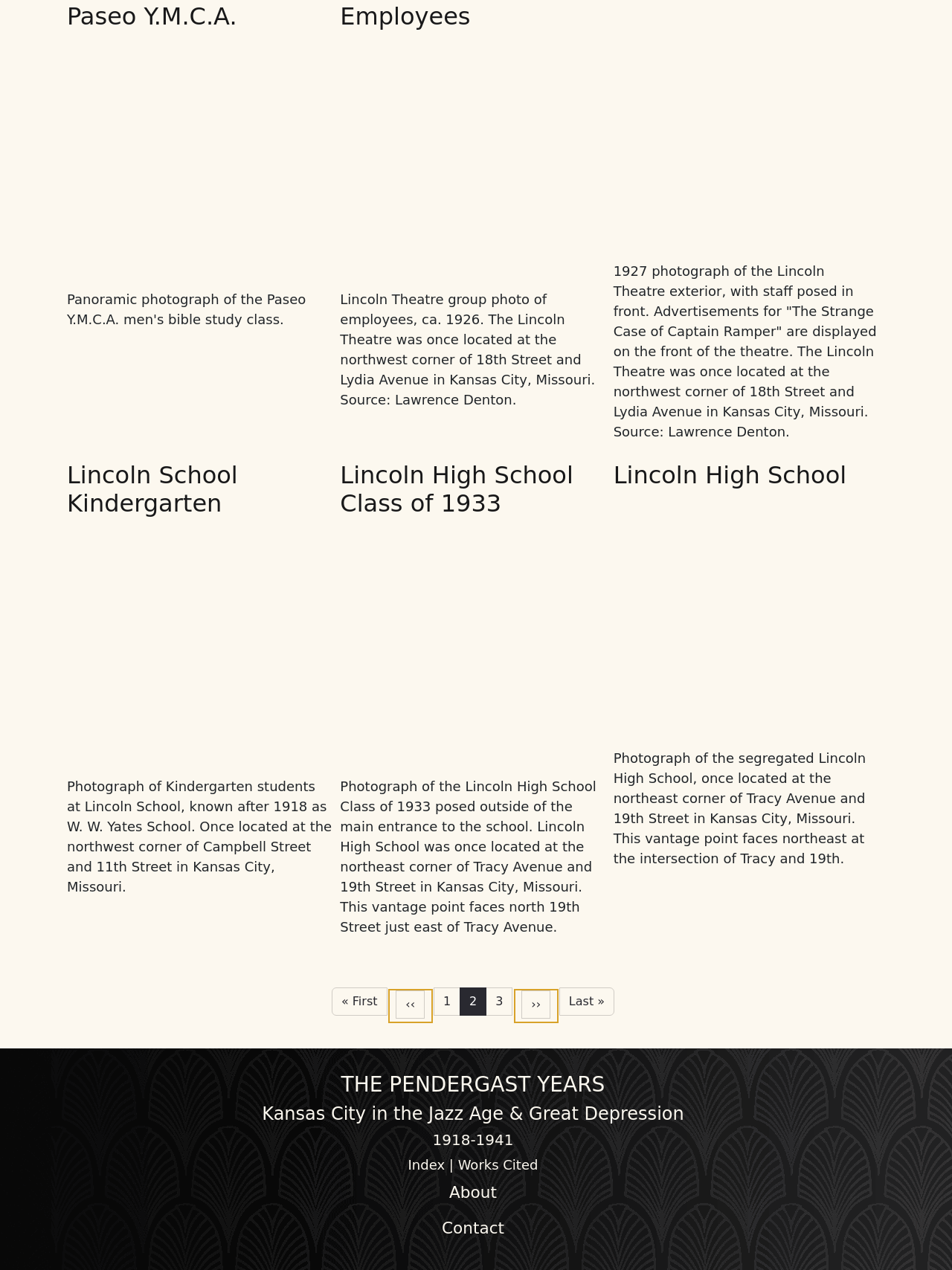How many pages are there in the pagination?
Provide a detailed and well-explained answer to the question.

I found the answer by looking at the links in the pagination navigation element with bounding box coordinates [0.07, 0.768, 0.923, 0.816], which includes links to page 1, page 2, and page 3.